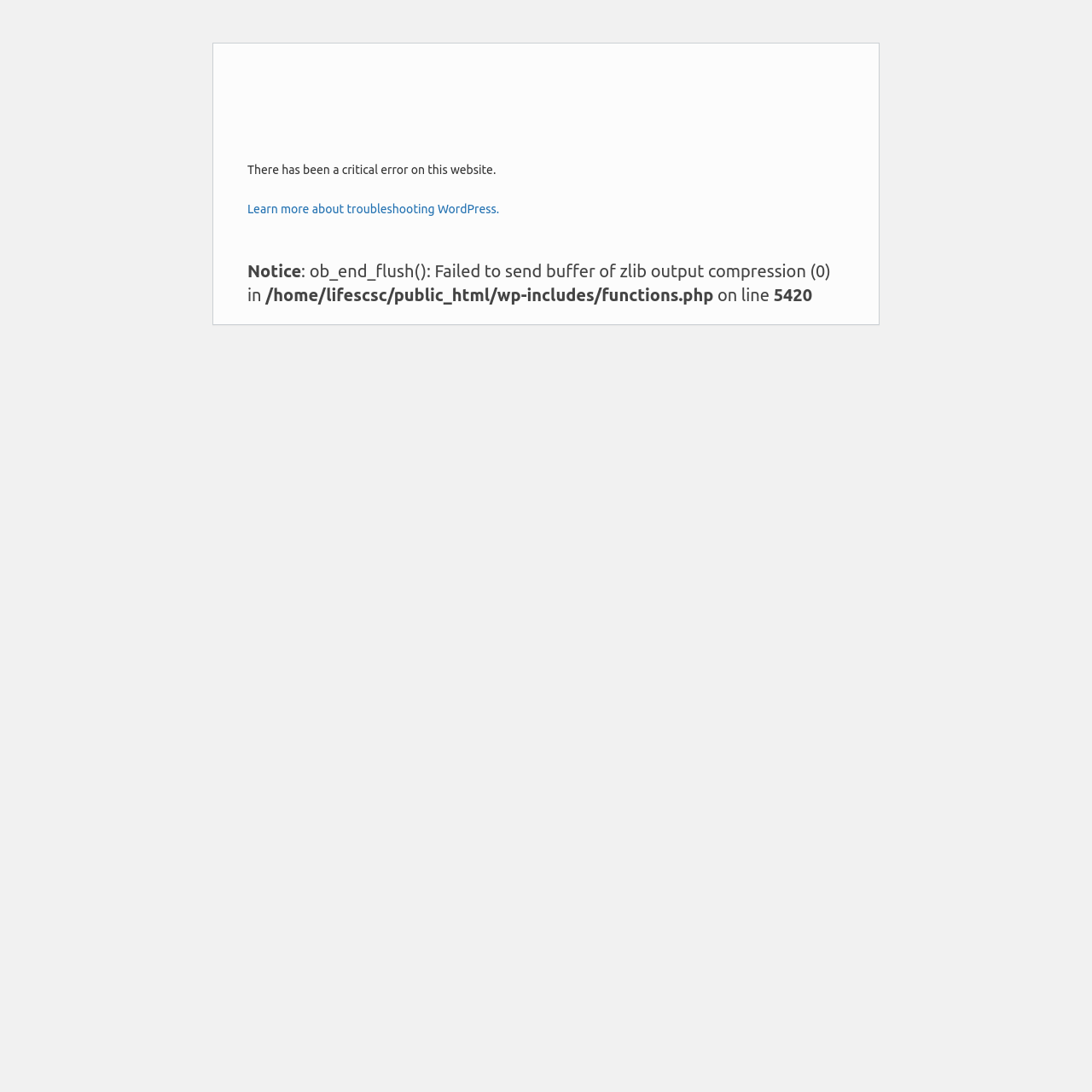What is the notice about?
Refer to the image and answer the question using a single word or phrase.

Error